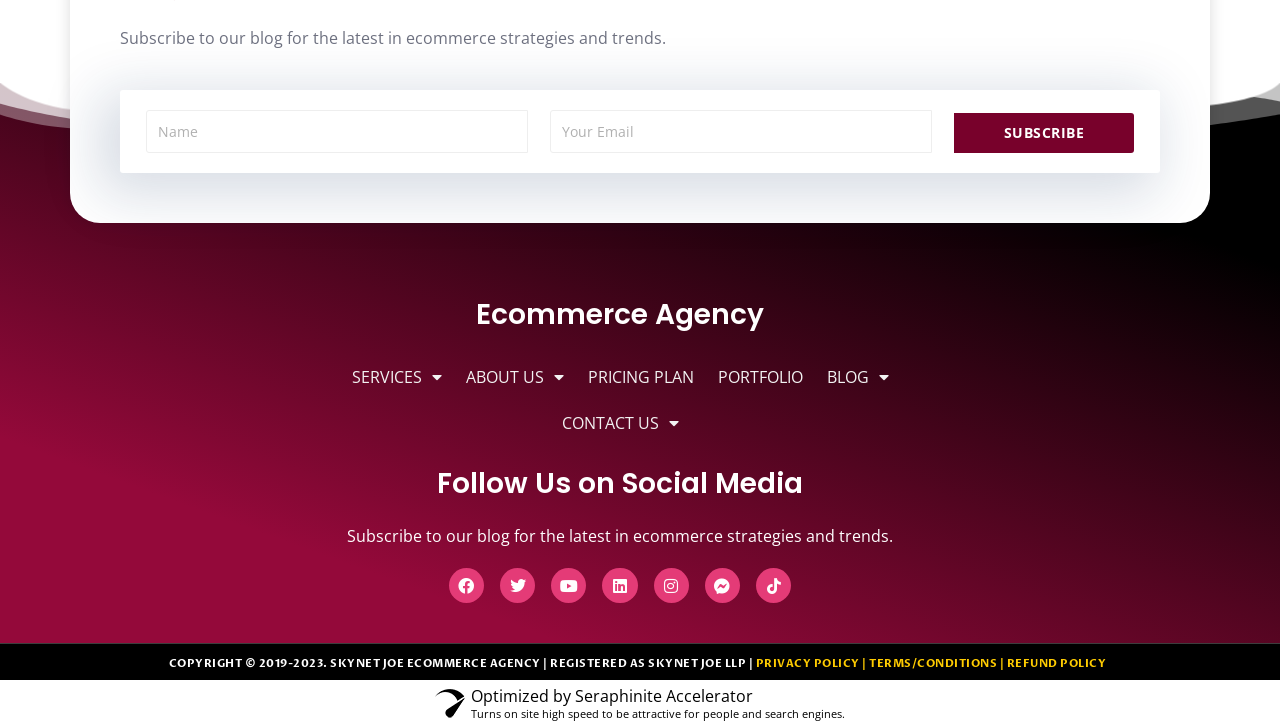Specify the bounding box coordinates of the area to click in order to follow the given instruction: "Click the 'Previous' button."

None